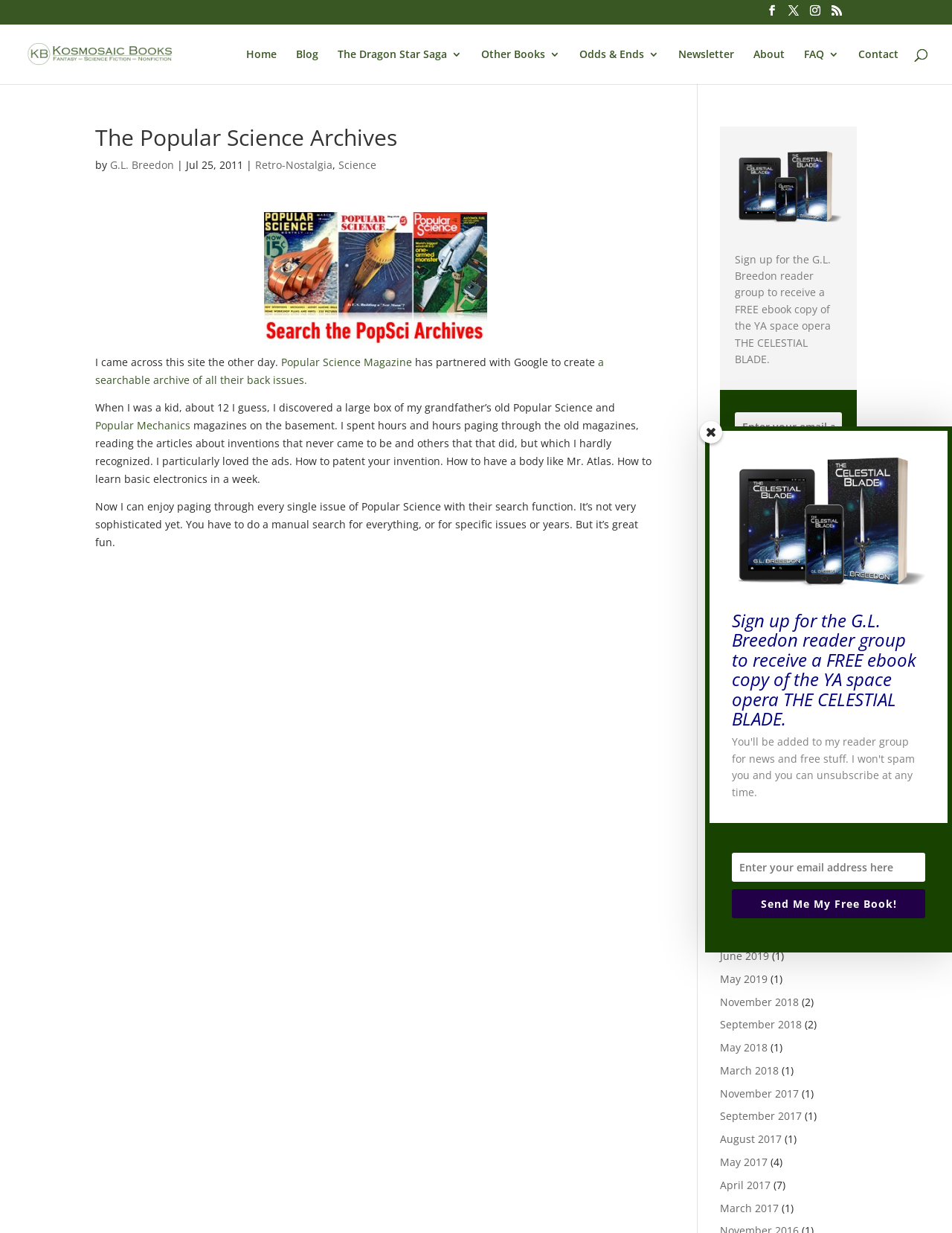Could you specify the bounding box coordinates for the clickable section to complete the following instruction: "Sign up for the G.L. Breedon reader group"?

[0.772, 0.364, 0.884, 0.399]